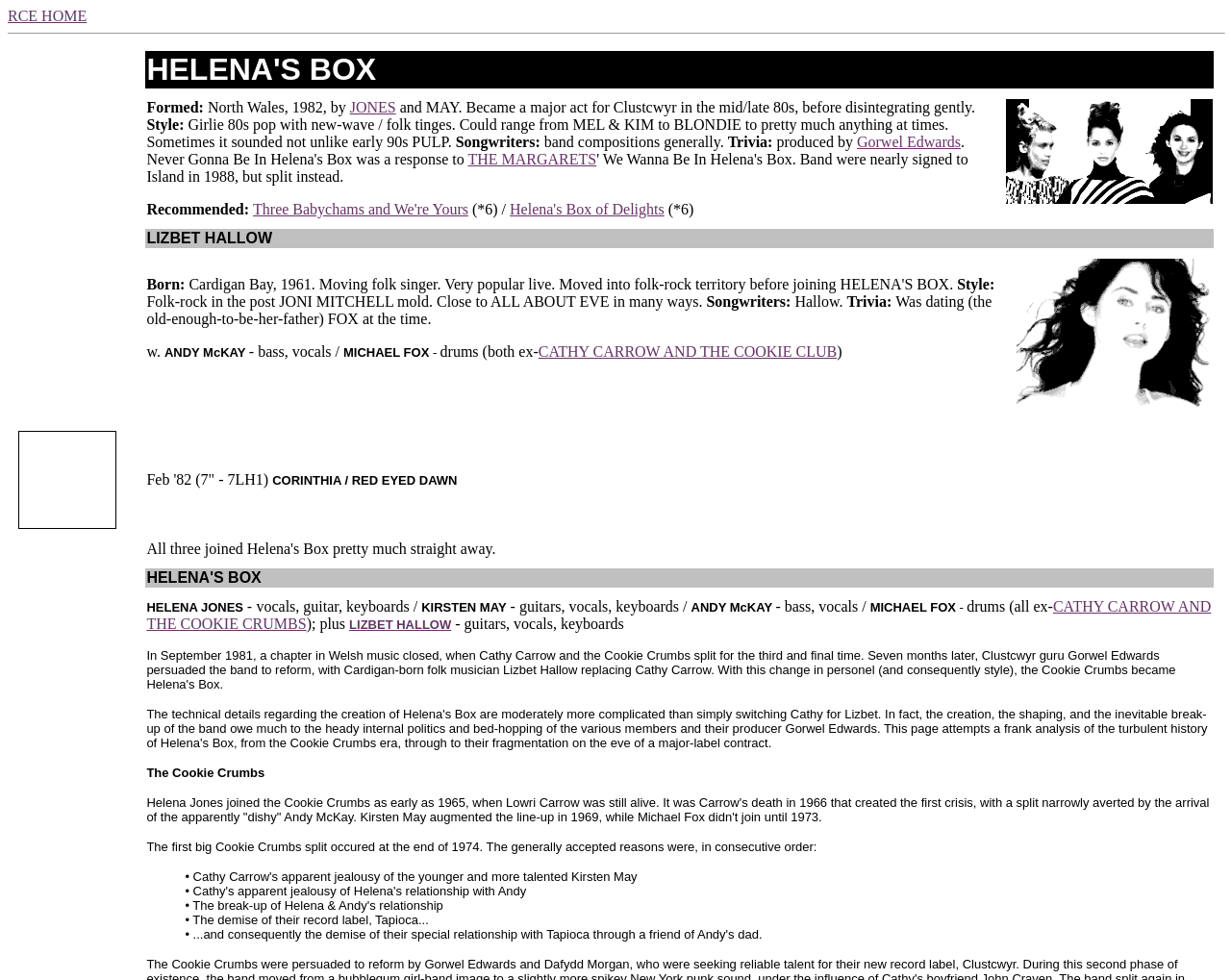Provide a brief response to the question using a single word or phrase: 
Who produced Helena's Box?

Gorwel Edwards